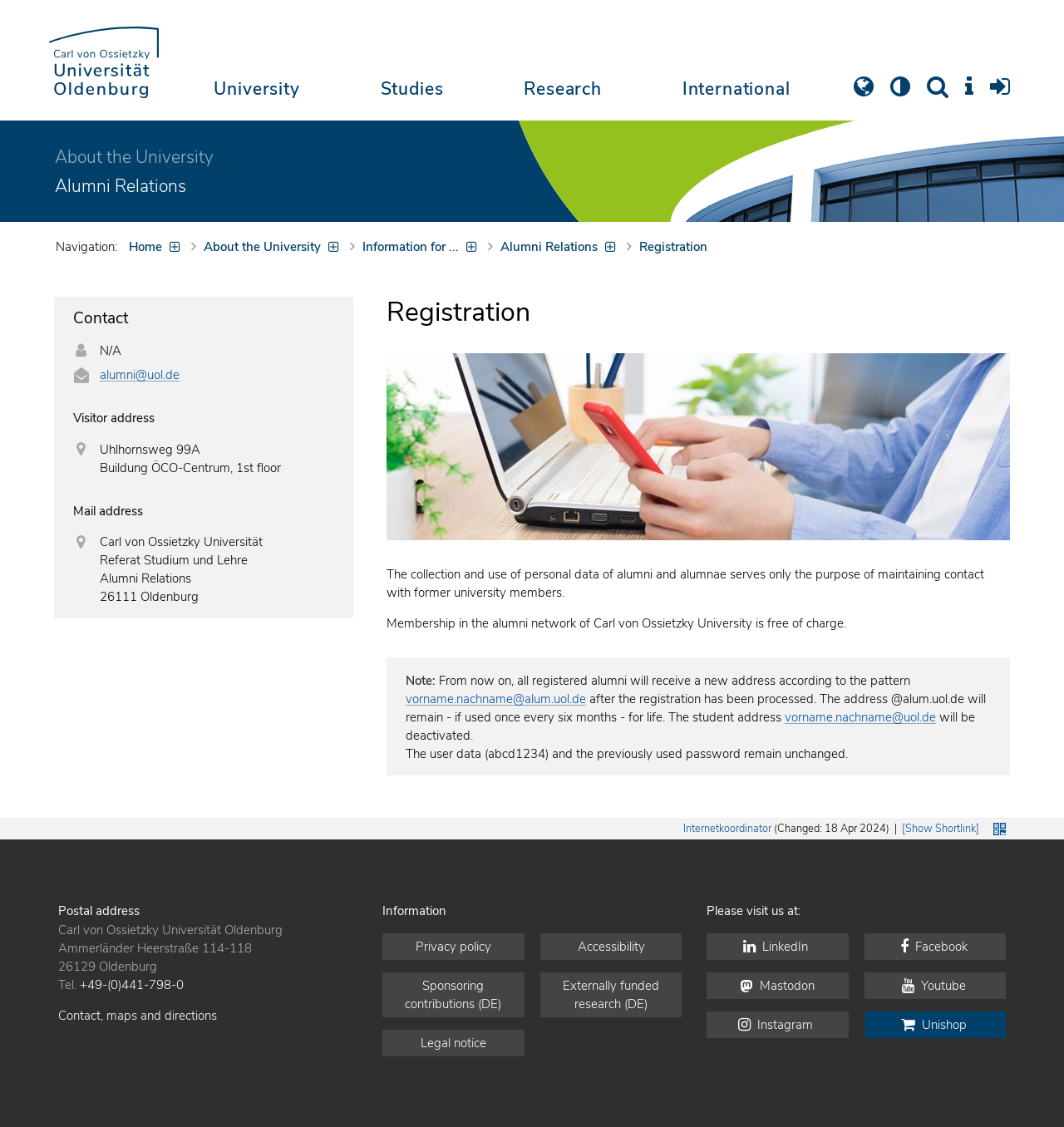Locate the bounding box coordinates of the UI element described by: "Support Us". The bounding box coordinates should consist of four float numbers between 0 and 1, i.e., [left, top, right, bottom].

None